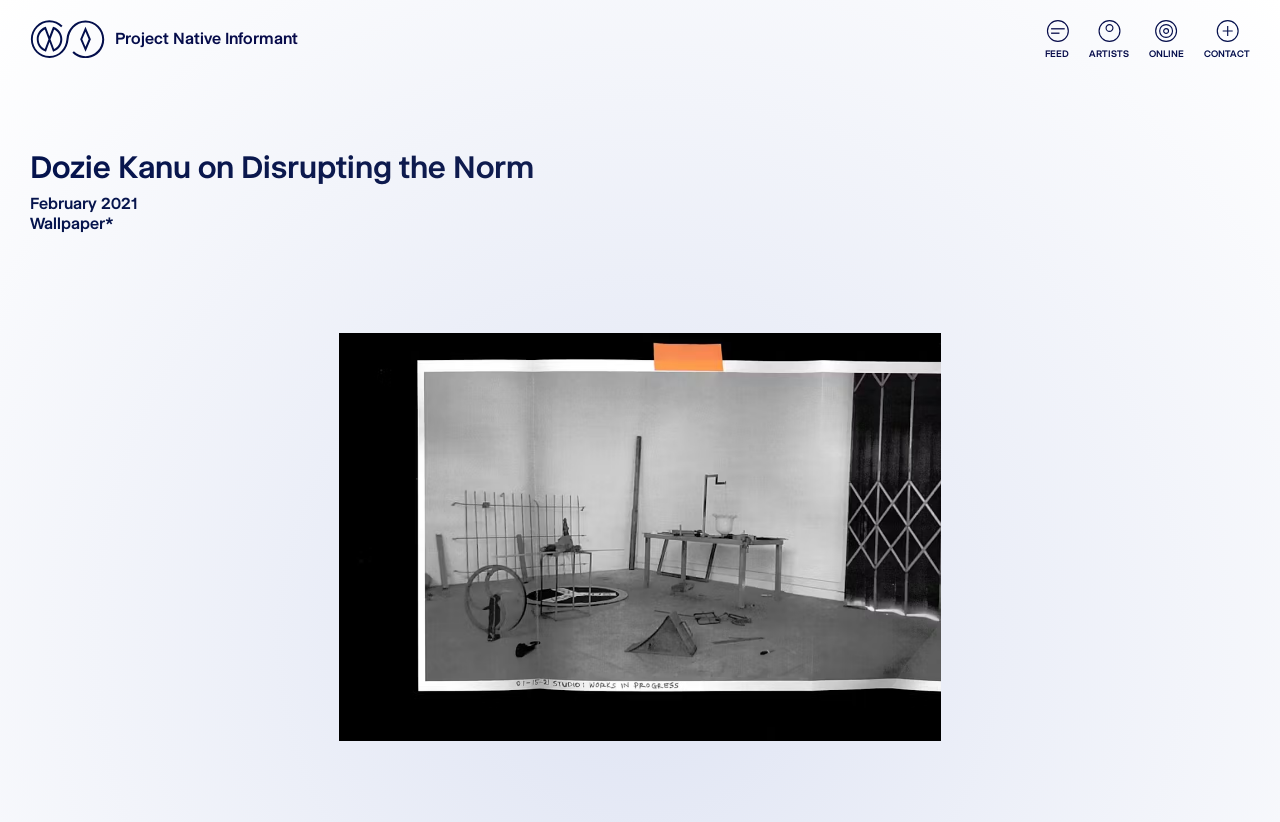Provide a one-word or brief phrase answer to the question:
Is there a time element on the webpage?

Yes